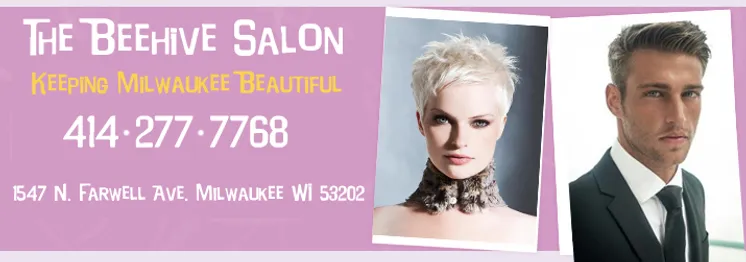Use the information in the screenshot to answer the question comprehensively: What is the address of The Beehive Salon?

The address of The Beehive Salon is provided in the promotional banner, which includes the street address, city, state, and zip code. This information is essential for customers who want to visit the salon in person.